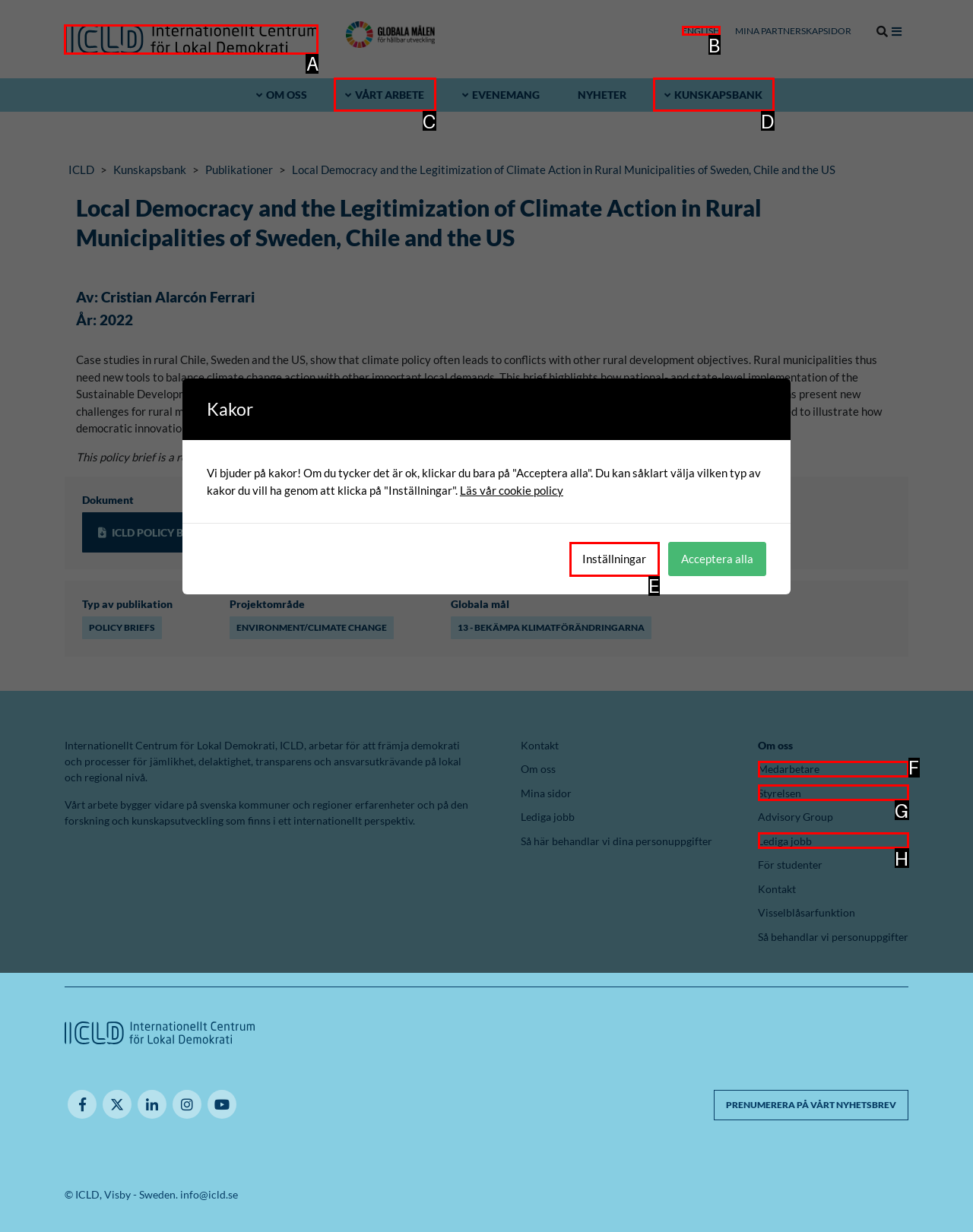Point out the UI element to be clicked for this instruction: Click the ICLD logo. Provide the answer as the letter of the chosen element.

A